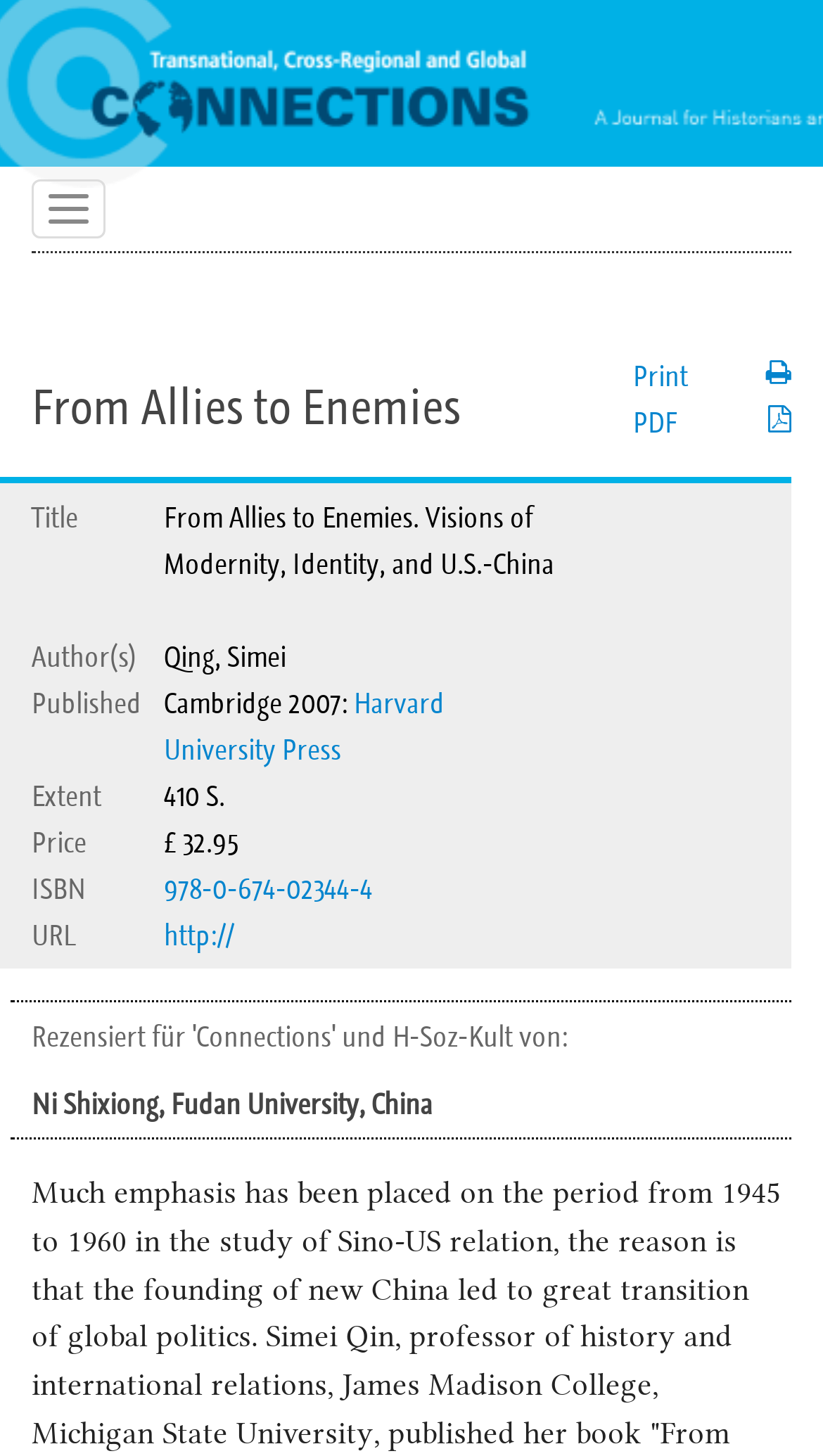Who is the author of the book?
Relying on the image, give a concise answer in one word or a brief phrase.

Qing, Simei